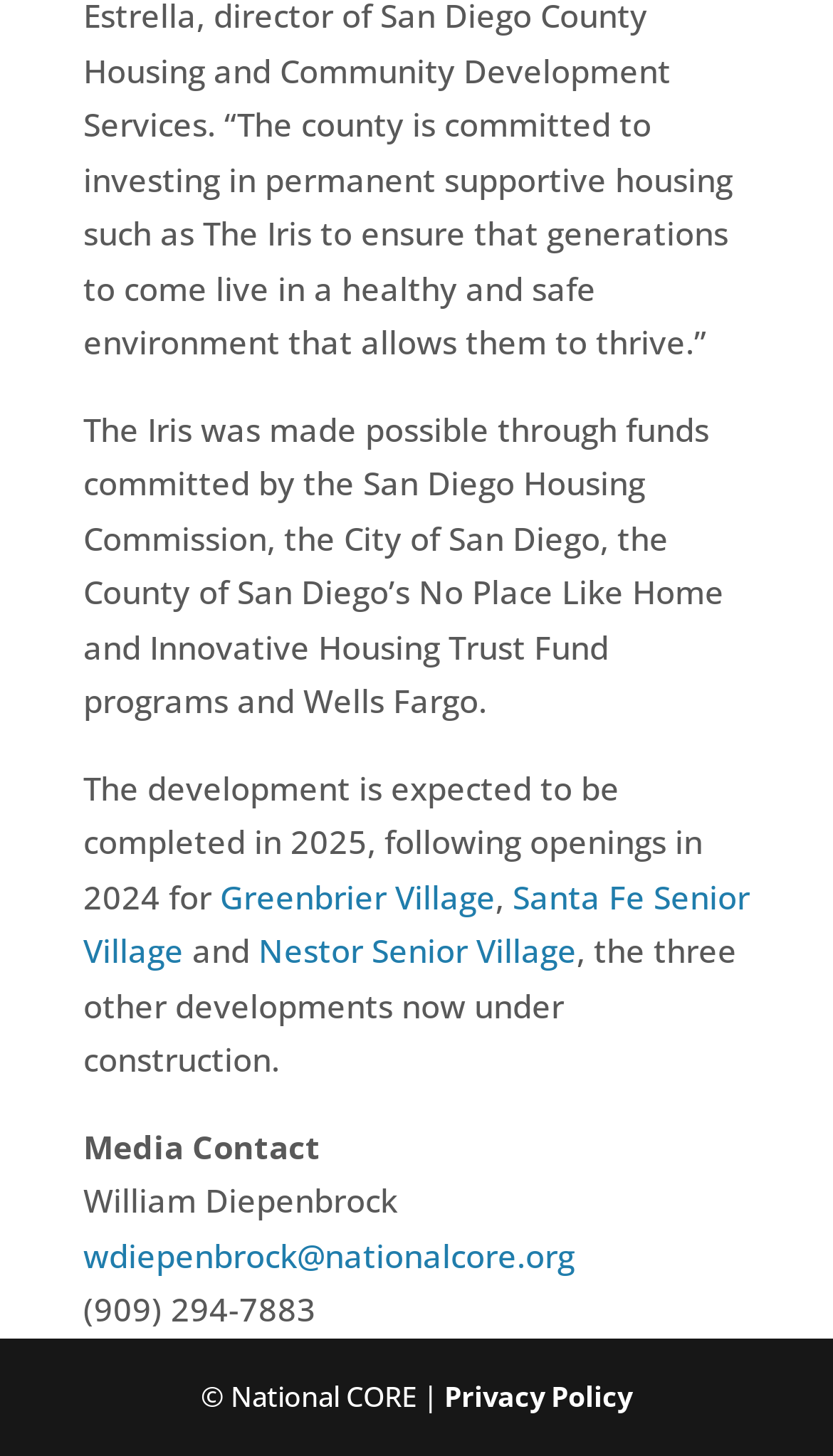For the element described, predict the bounding box coordinates as (top-left x, top-left y, bottom-right x, bottom-right y). All values should be between 0 and 1. Element description: Nestor Senior Village

[0.31, 0.638, 0.692, 0.668]